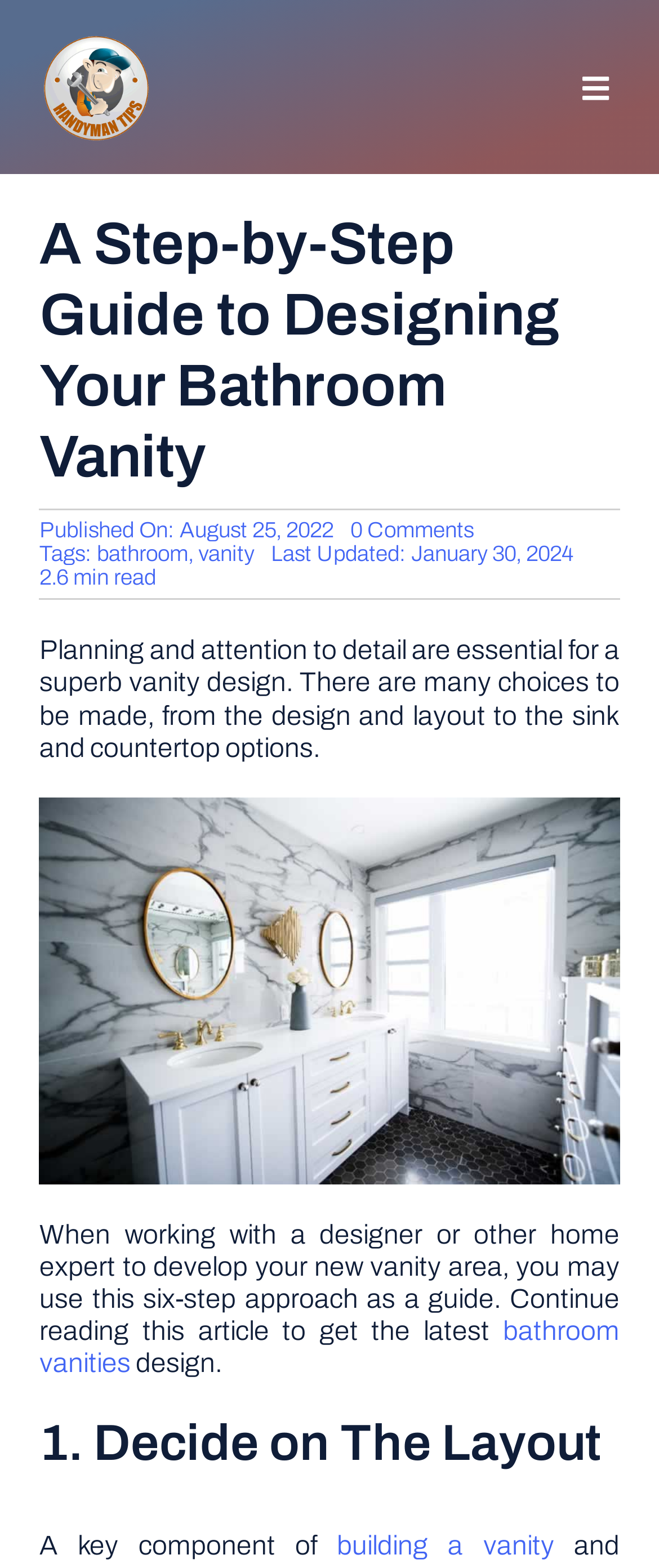Determine the bounding box coordinates of the area to click in order to meet this instruction: "Read recent news about Port Moody".

None